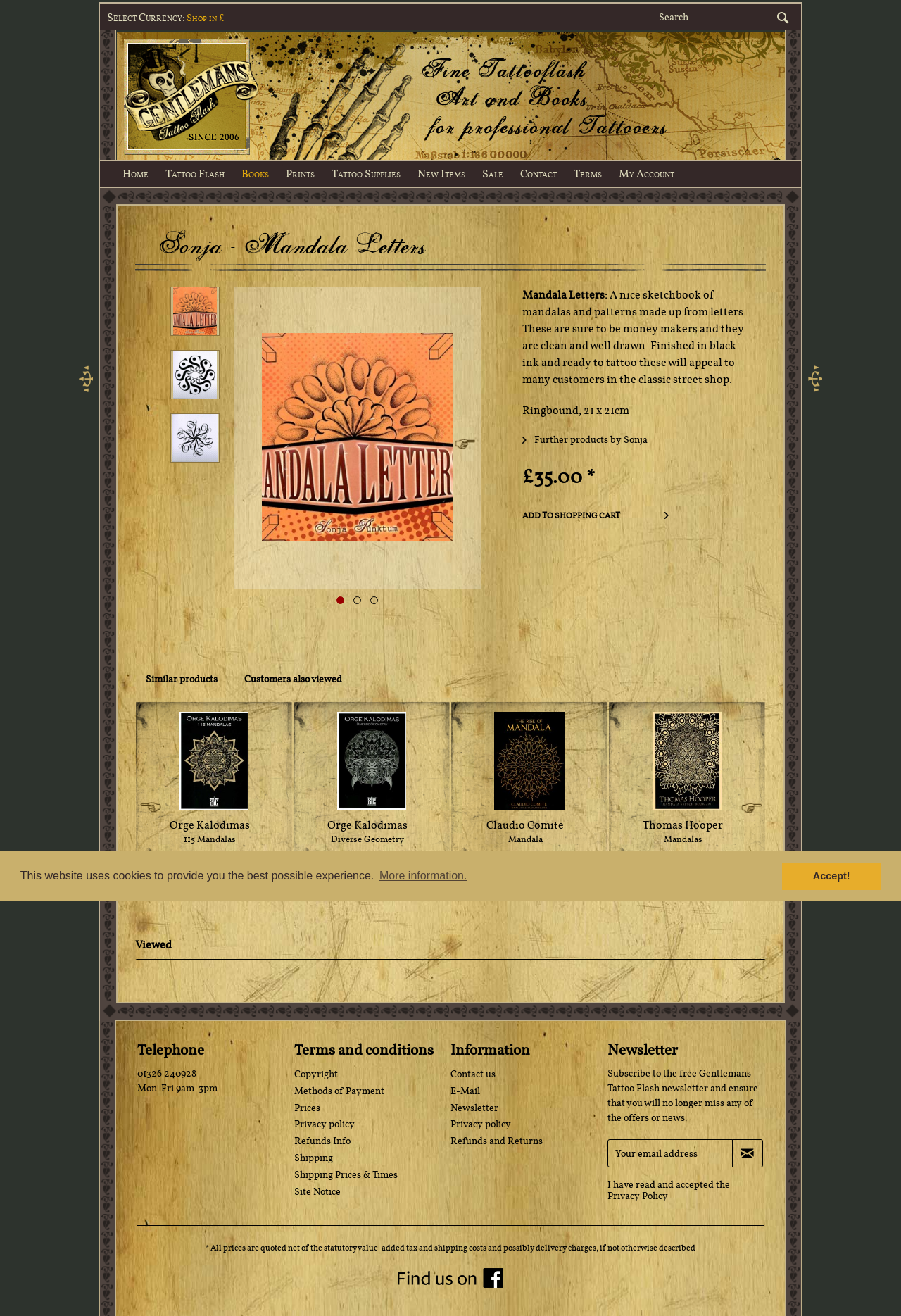Please give the bounding box coordinates of the area that should be clicked to fulfill the following instruction: "Add to shopping cart". The coordinates should be in the format of four float numbers from 0 to 1, i.e., [left, top, right, bottom].

[0.579, 0.38, 0.767, 0.403]